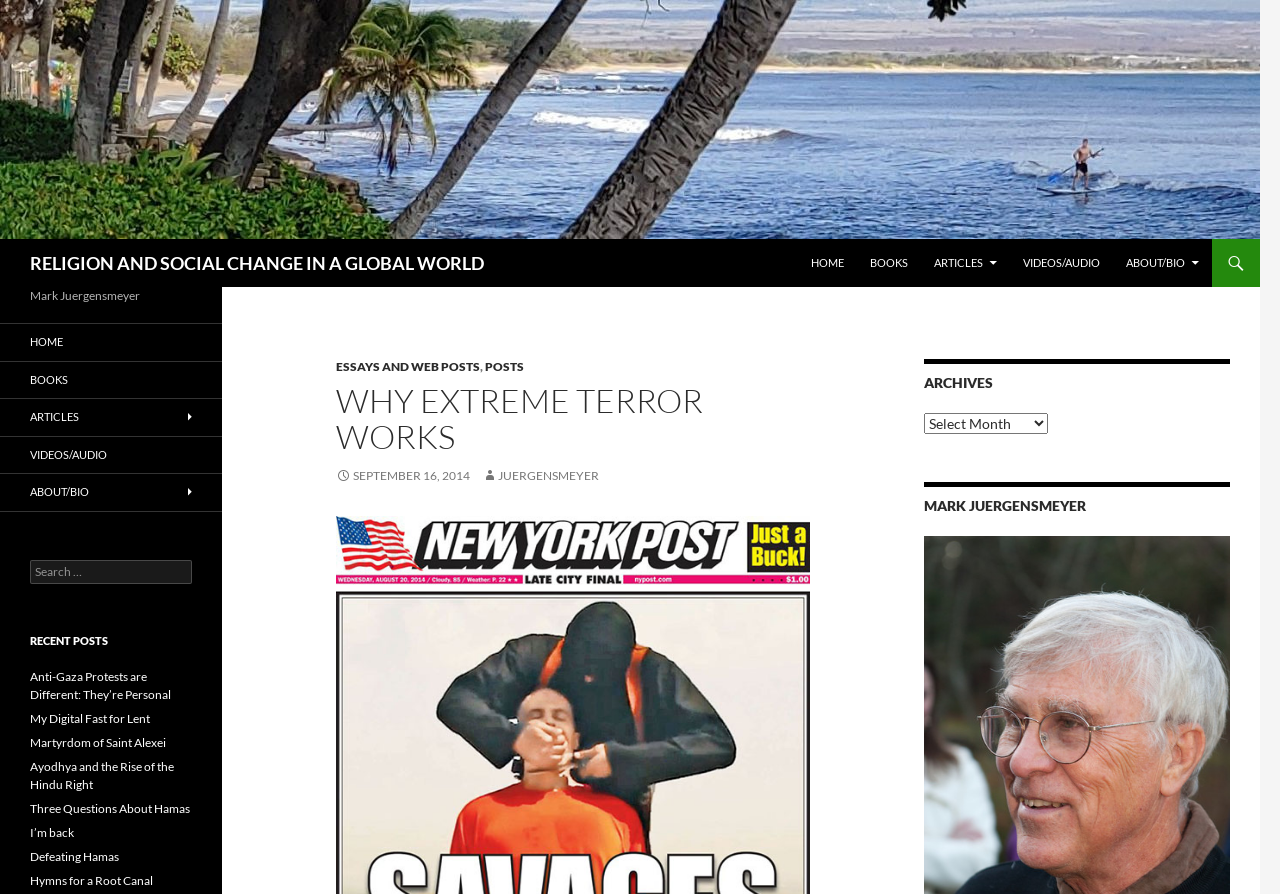What is the main topic of this webpage?
Using the image provided, answer with just one word or phrase.

Religion and social change